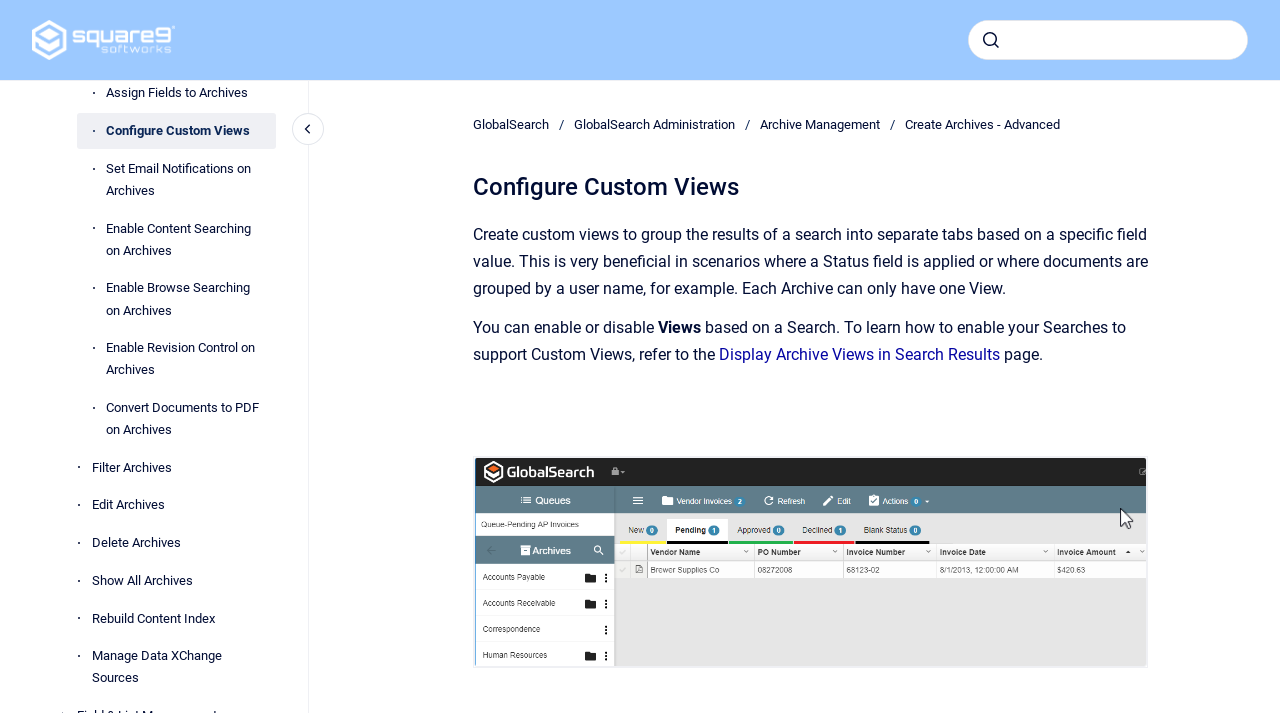Indicate the bounding box coordinates of the clickable region to achieve the following instruction: "create archives - advanced."

[0.071, 0.053, 0.216, 0.103]